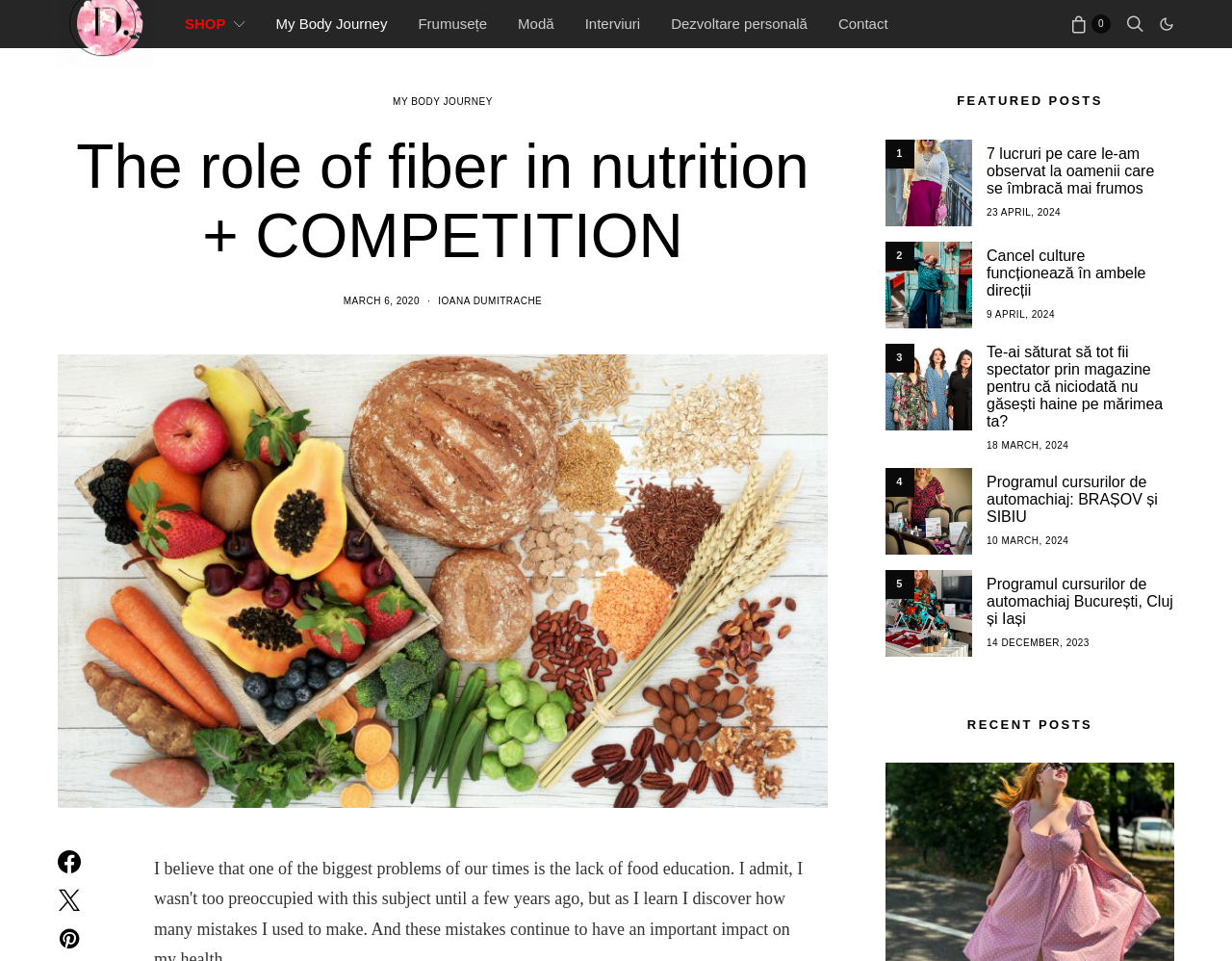Please identify the bounding box coordinates of the element I need to click to follow this instruction: "Check the featured post about stima de sine, iubire de sine, idu fashion, stil vestimentar".

[0.719, 0.145, 0.789, 0.235]